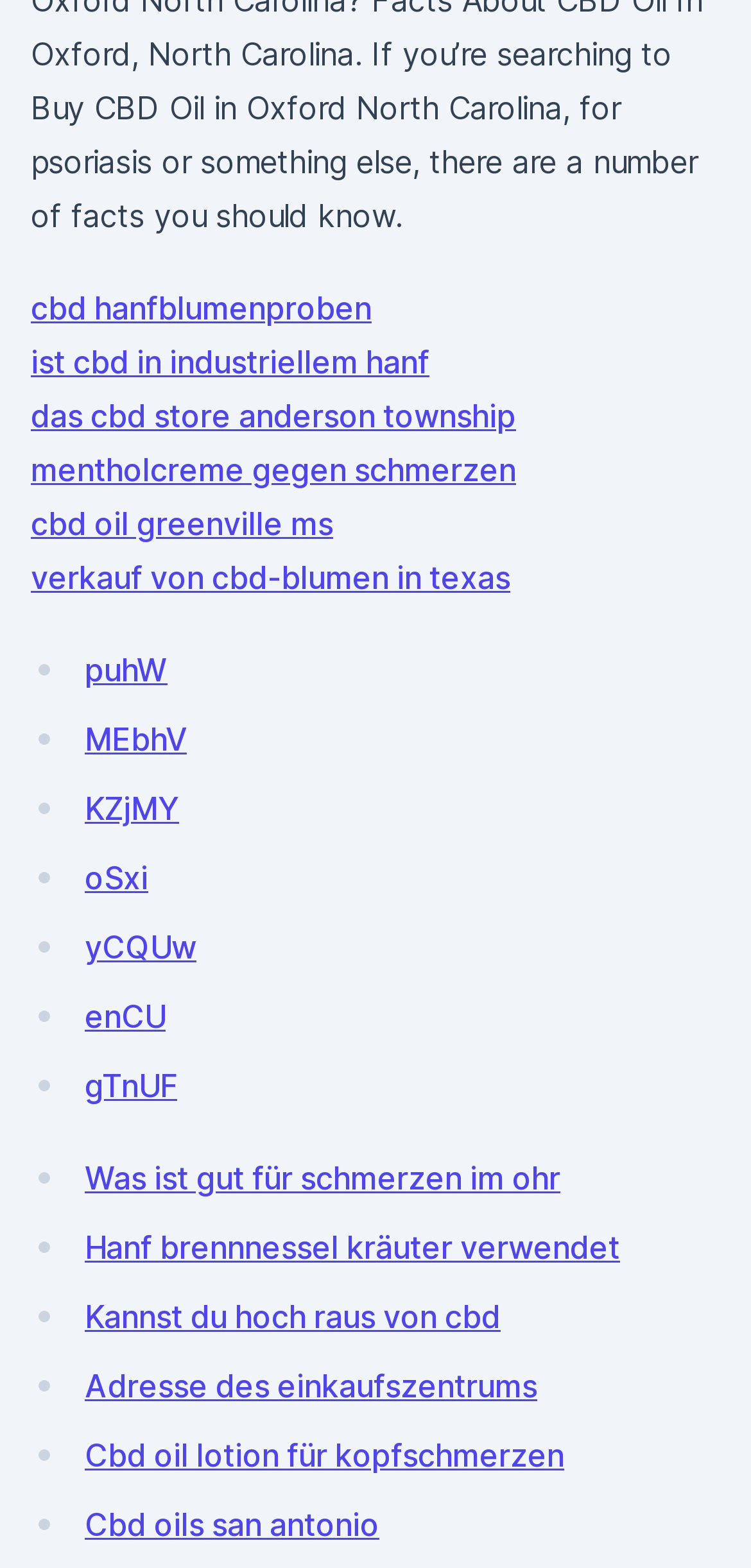From the screenshot, find the bounding box of the UI element matching this description: "MEbhV". Supply the bounding box coordinates in the form [left, top, right, bottom], each a float between 0 and 1.

[0.113, 0.46, 0.249, 0.484]